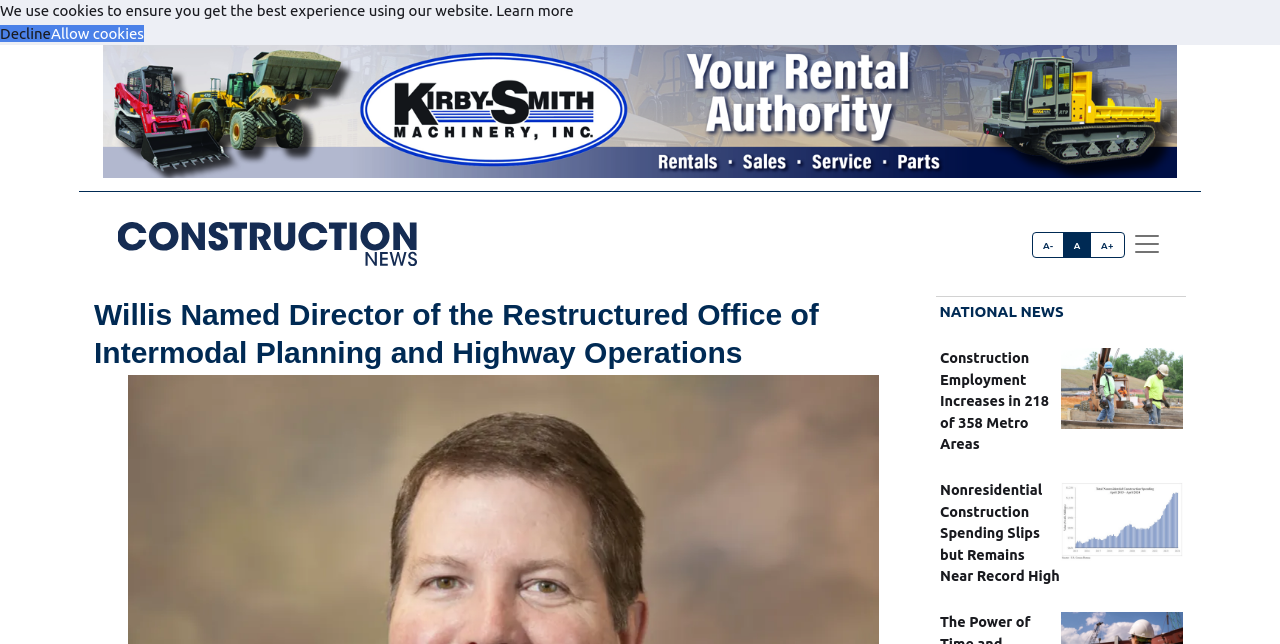What is the name of the office where Jim Willis is promoted to Director?
Answer the question with a detailed explanation, including all necessary information.

The answer can be found in the main content of the webpage, where it is stated that Jim Willis is promoted to the position of Director of the newly formed Office of Intermodal Planning and Highway Operations.